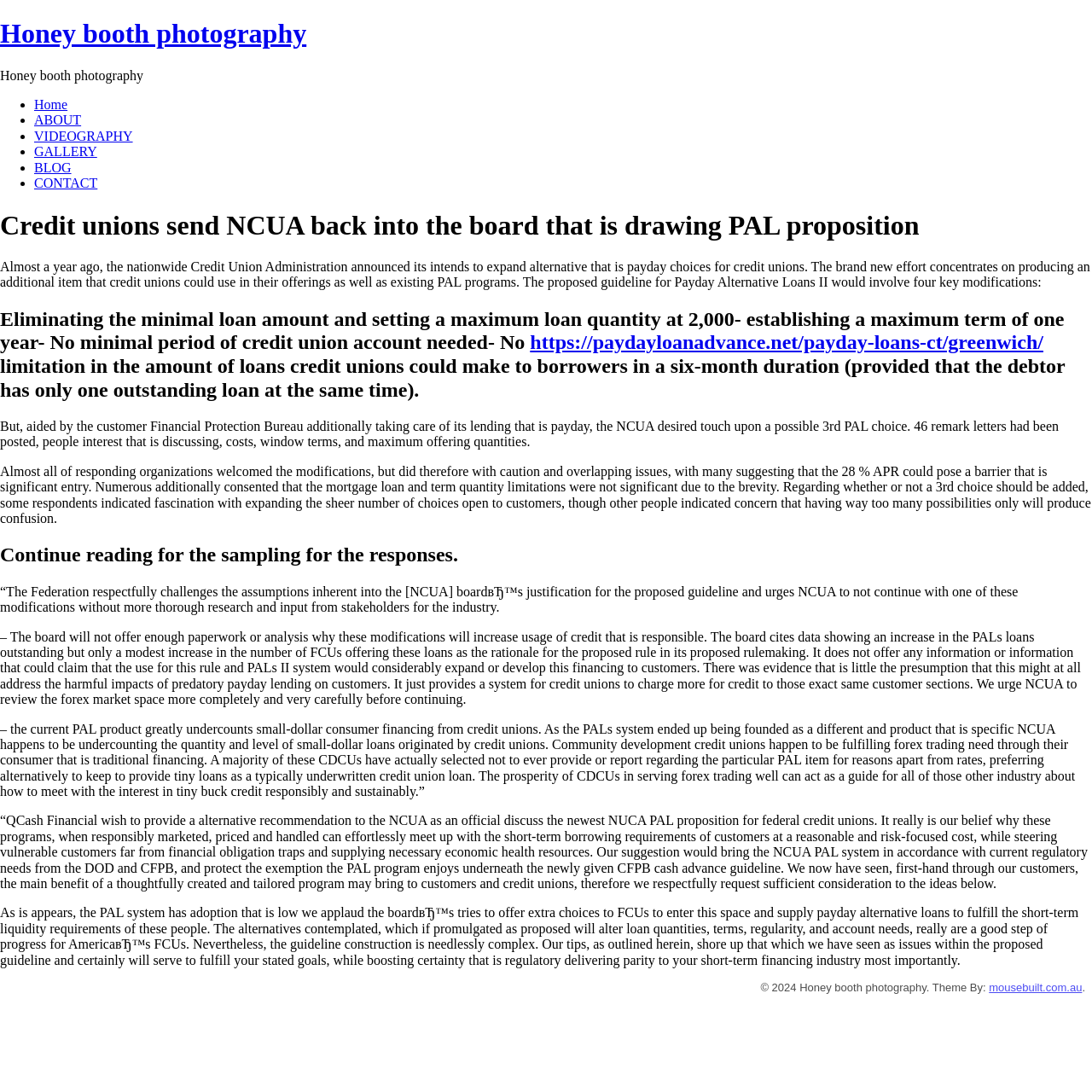Identify the bounding box coordinates of the area you need to click to perform the following instruction: "Check the blog".

[0.031, 0.147, 0.065, 0.16]